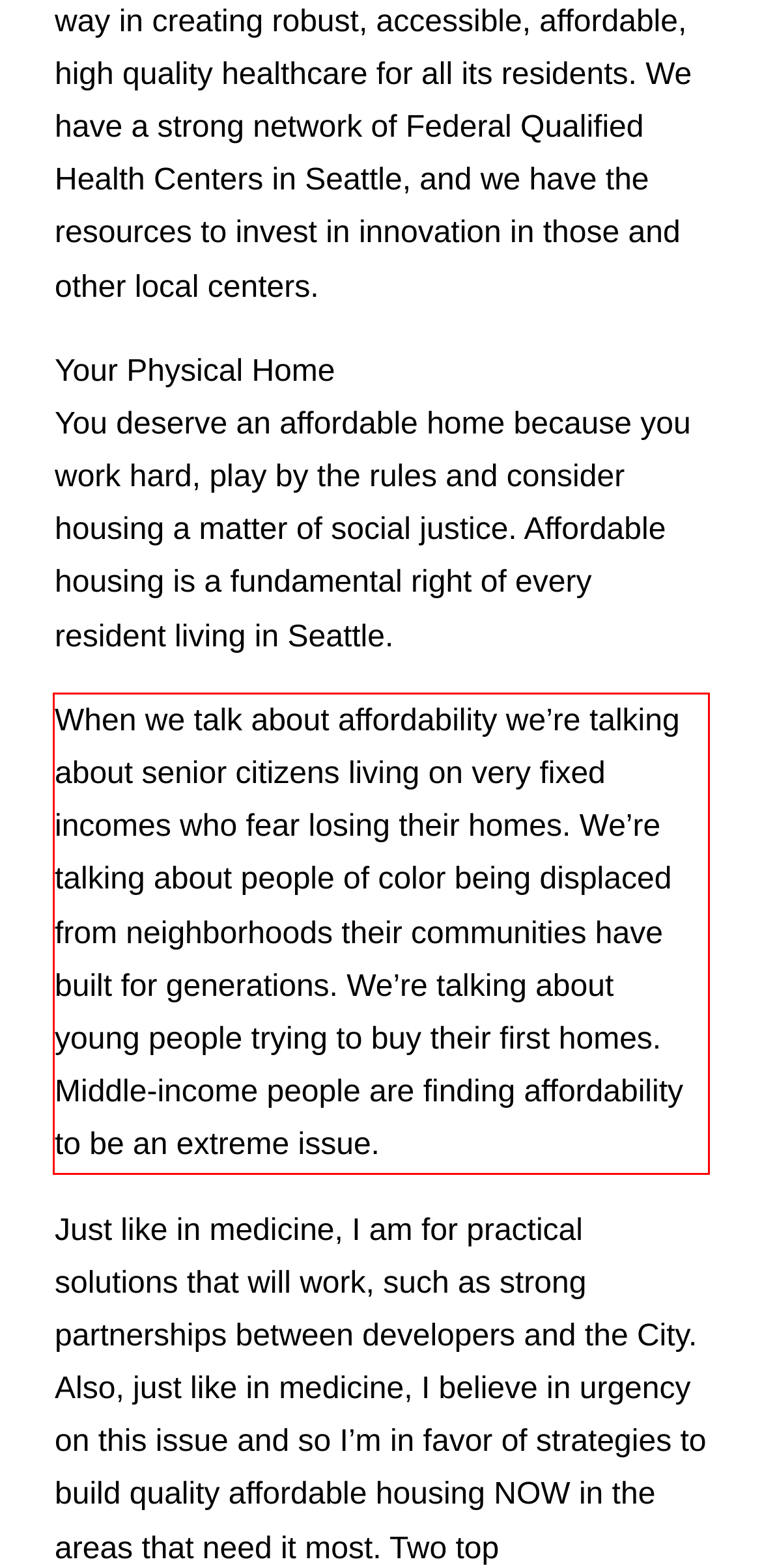You are provided with a screenshot of a webpage that includes a red bounding box. Extract and generate the text content found within the red bounding box.

When we talk about affordability we’re talking about senior citizens living on very fixed incomes who fear losing their homes. We’re talking about people of color being displaced from neighborhoods their communities have built for generations. We’re talking about young people trying to buy their first homes. Middle-income people are finding affordability to be an extreme issue.